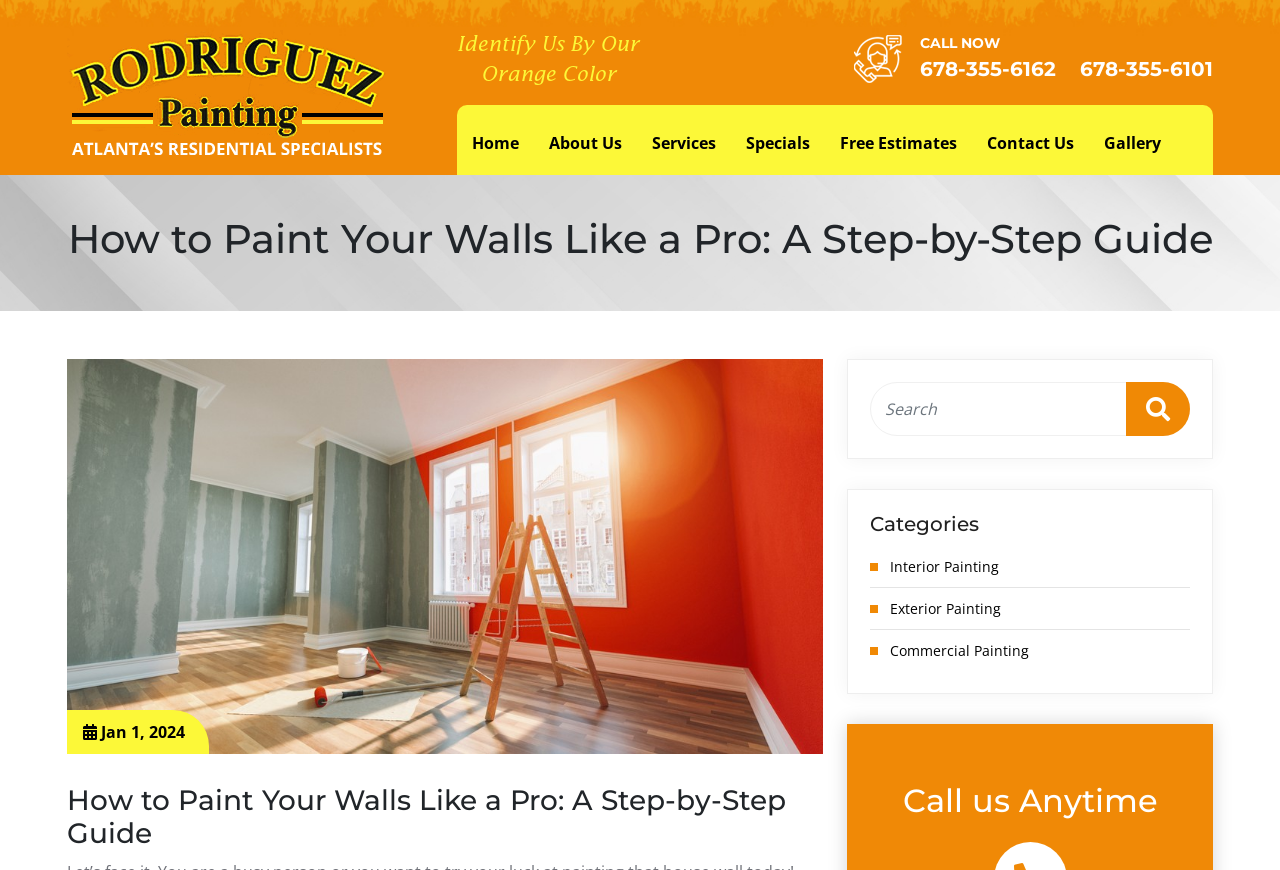Can you find the bounding box coordinates for the element that needs to be clicked to execute this instruction: "visit the About Us page"? The coordinates should be given as four float numbers between 0 and 1, i.e., [left, top, right, bottom].

[0.429, 0.121, 0.486, 0.201]